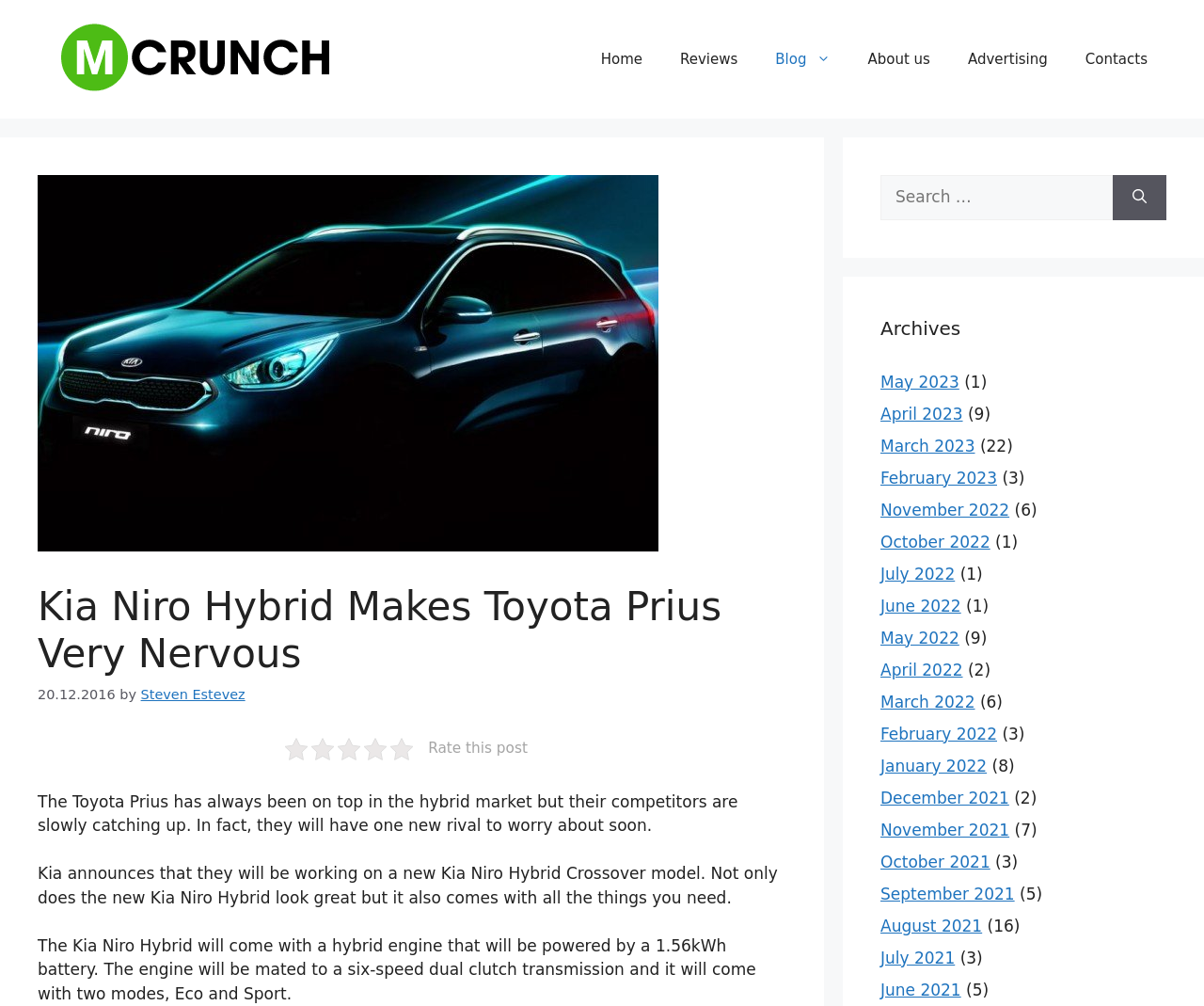Determine which piece of text is the heading of the webpage and provide it.

Kia Niro Hybrid Makes Toyota Prius Very Nervous